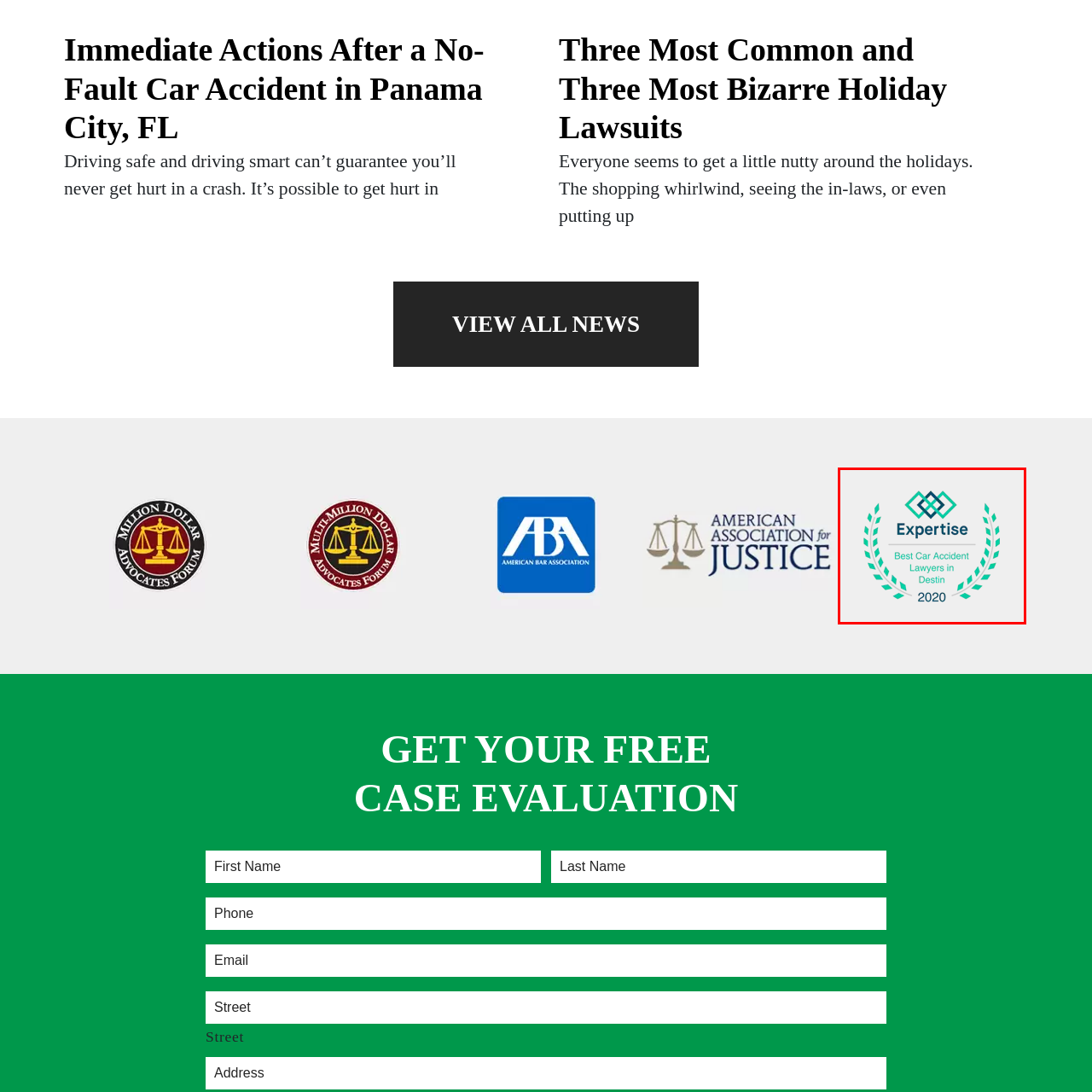Elaborate on the visual content inside the red-framed section with detailed information.

The image showcases a prestigious accolade awarded for legal expertise in the automotive field. It features a laurel wreath design, symbolizing achievement and recognition. Prominently displayed is the word "Expertise," which underscores the credibility associated with the award. Below this, it states "Best Car Accident Lawyers in Destin," identifying the specific area of legal excellence acknowledged by this award. The year "2020" is included, indicating the timeframe of the recognition. Overall, this image serves as a testament to the high standards and successful outcomes of car accident lawyers in the Destin area, highlighting their commitment to client advocacy and professionalism.